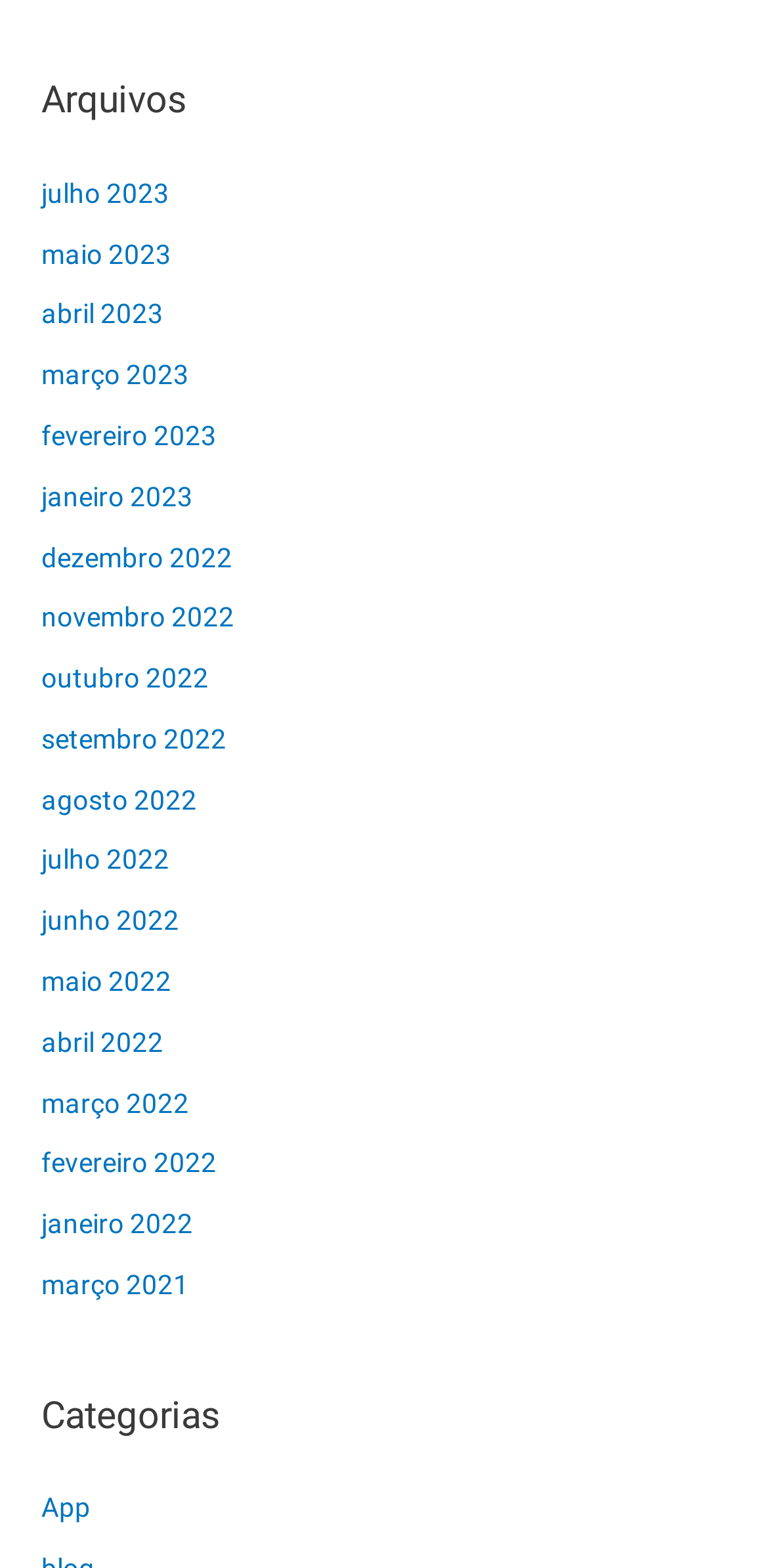Bounding box coordinates are specified in the format (top-left x, top-left y, bottom-right x, bottom-right y). All values are floating point numbers bounded between 0 and 1. Please provide the bounding box coordinate of the region this sentence describes: App

[0.054, 0.952, 0.118, 0.972]